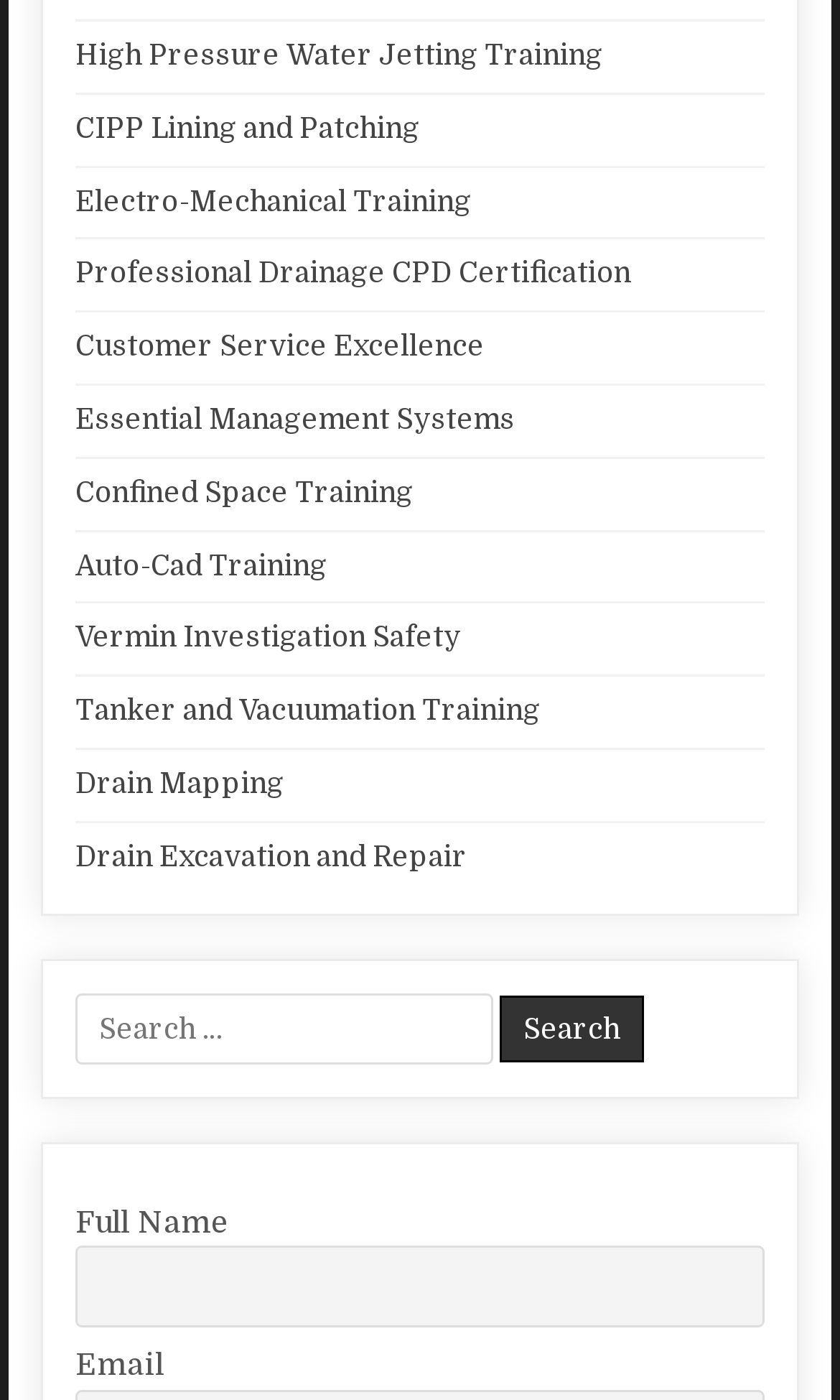Using the provided description: "Tanker and Vacuumation Training", find the bounding box coordinates of the corresponding UI element. The output should be four float numbers between 0 and 1, in the format [left, top, right, bottom].

[0.09, 0.496, 0.643, 0.519]